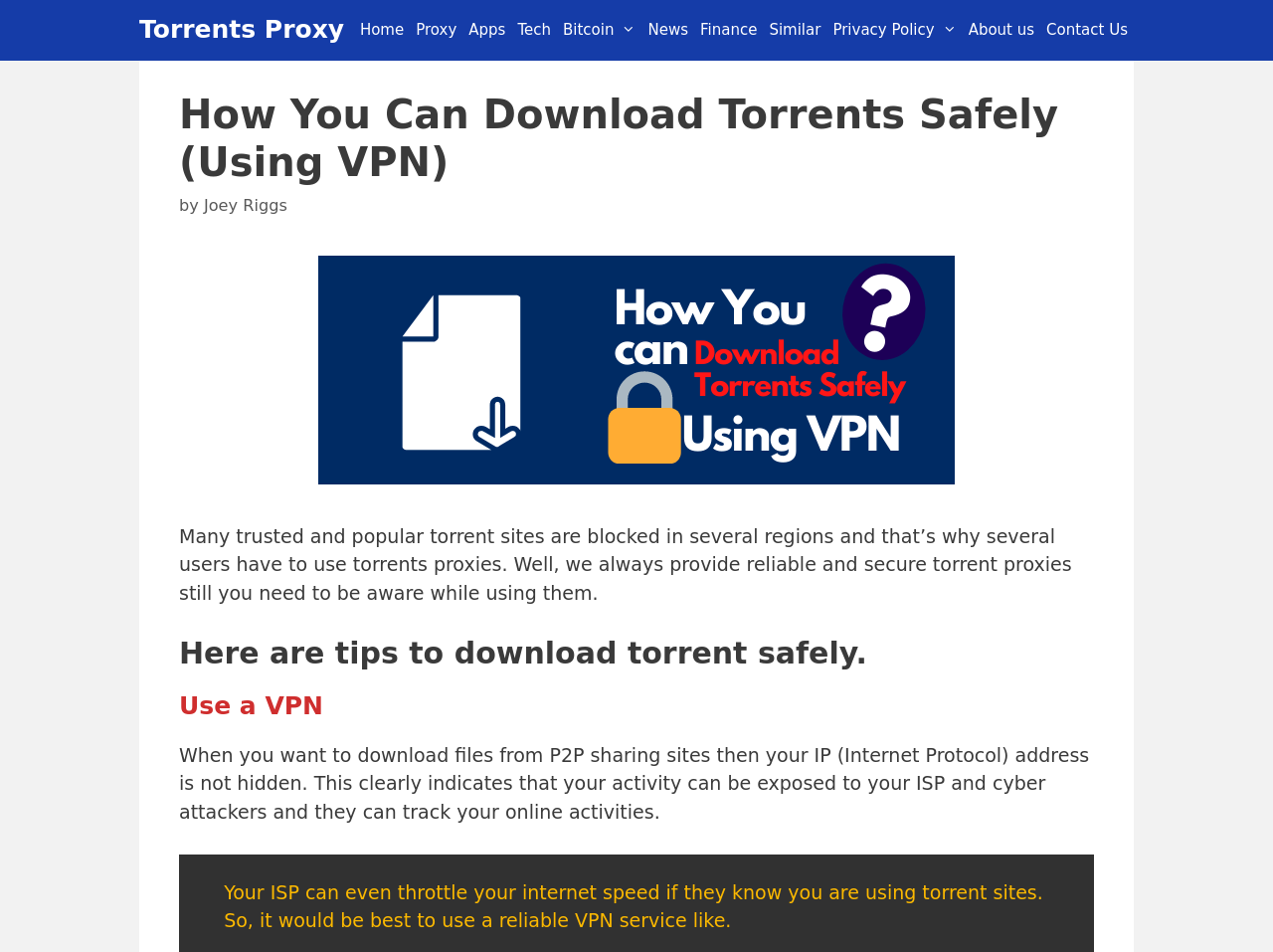Locate and provide the bounding box coordinates for the HTML element that matches this description: "Joey Riggs".

[0.16, 0.205, 0.226, 0.225]